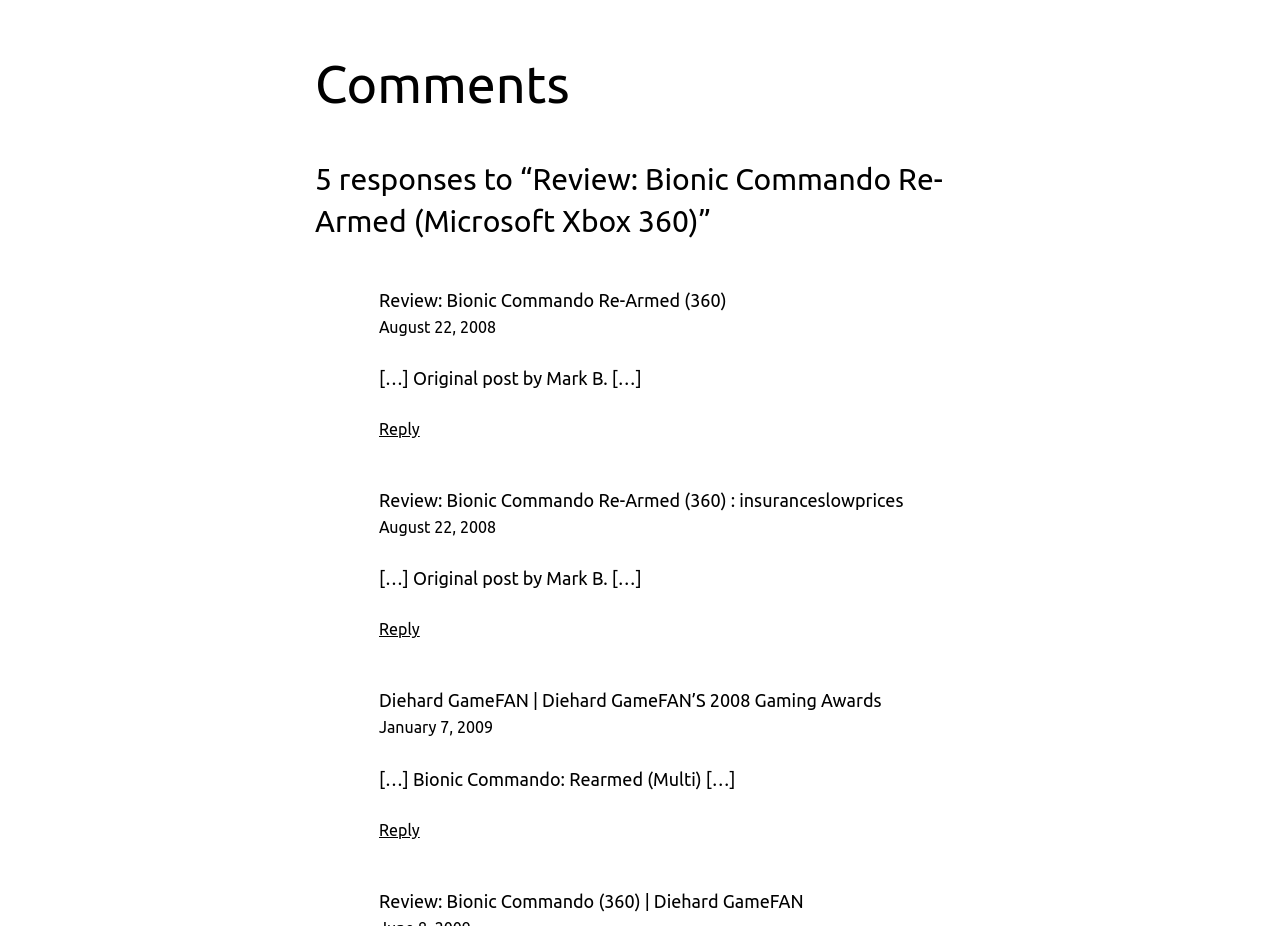Please provide the bounding box coordinates for the UI element as described: "Reply". The coordinates must be four floats between 0 and 1, represented as [left, top, right, bottom].

[0.296, 0.453, 0.328, 0.473]